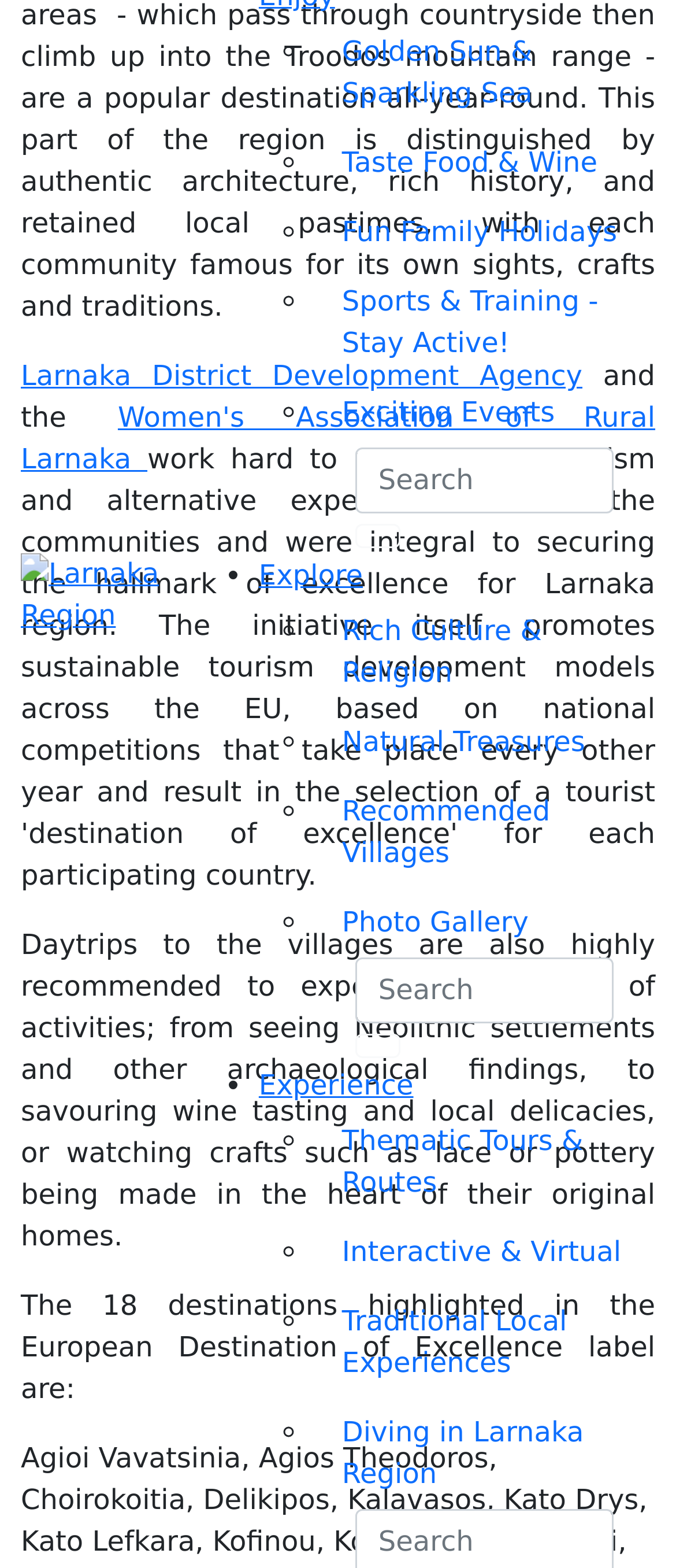Given the description of a UI element: "Traditional Local Experiences", identify the bounding box coordinates of the matching element in the webpage screenshot.

[0.465, 0.821, 0.969, 0.892]